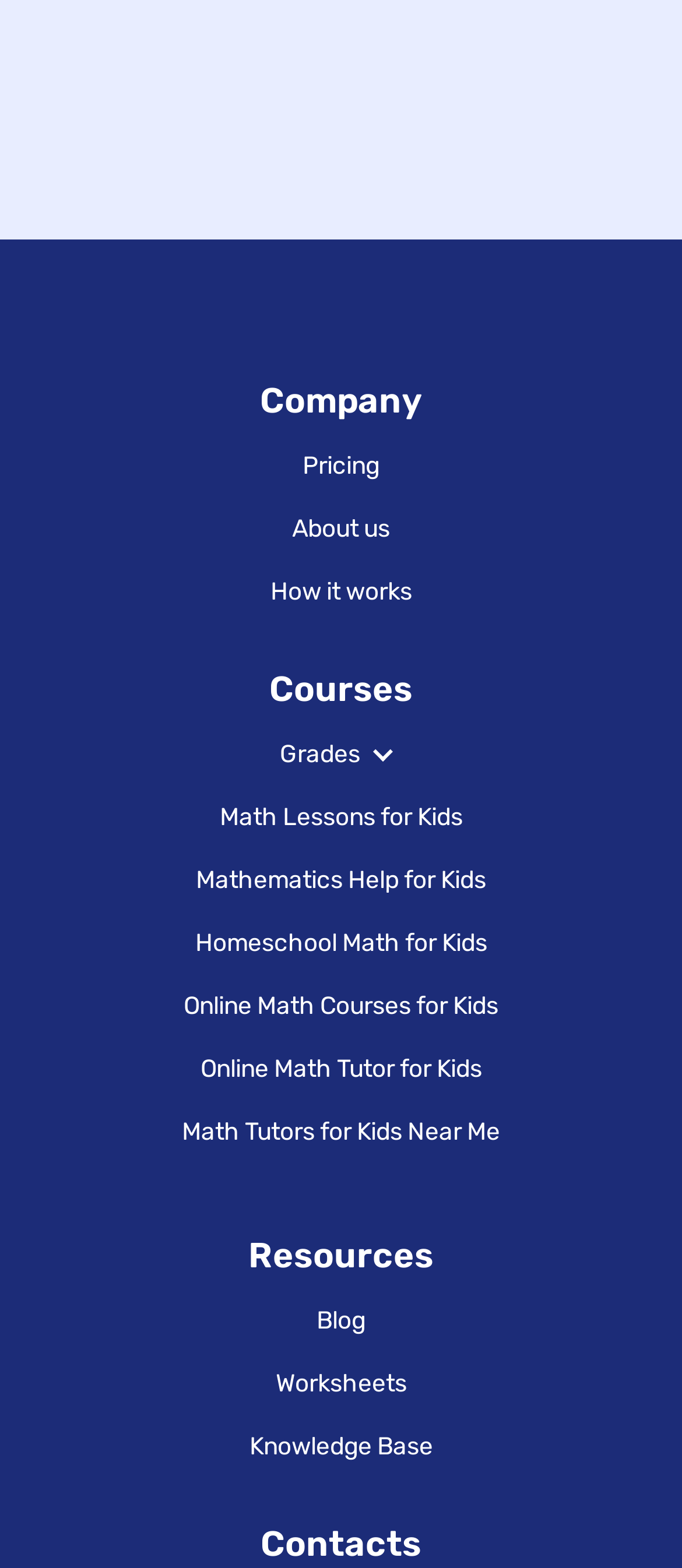Observe the image and answer the following question in detail: How many links are related to math lessons or tutoring for kids?

There are 6 links related to math lessons or tutoring for kids, which can be found in the middle section of the webpage. These links include 'Math Lessons for Kids', 'Mathematics Help for Kids', 'Homeschool Math for Kids', 'Online Math Courses for Kids', 'Online Math Tutor for Kids', and 'Math Tutors for Kids Near Me'.